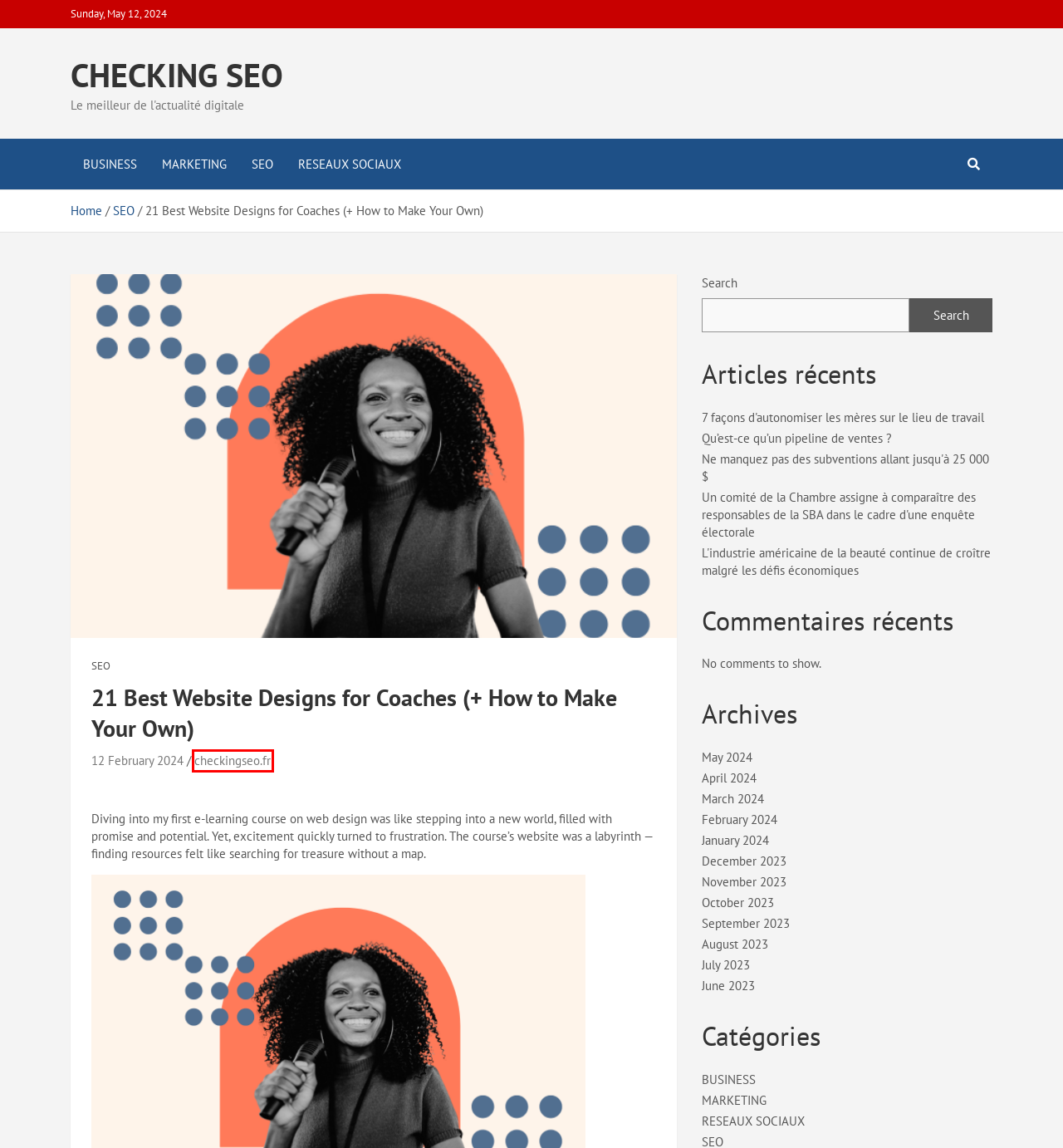Look at the screenshot of the webpage and find the element within the red bounding box. Choose the webpage description that best fits the new webpage that will appear after clicking the element. Here are the candidates:
A. 7 façons d'autonomiser les mères sur le lieu de travail - CHECKING SEO
B. L'industrie américaine de la beauté continue de croître malgré les défis économiques - CHECKING SEO
C. checkingseo.fr - CHECKING SEO
D. Qu’est-ce qu’un pipeline de ventes ? - CHECKING SEO
E. MARKETING - CHECKING SEO
F. CHECKING SEO - Le meilleur de l'actualité digitale
G. Ne manquez pas des subventions allant jusqu'à 25 000 $ - CHECKING SEO
H. BUSINESS - CHECKING SEO

C